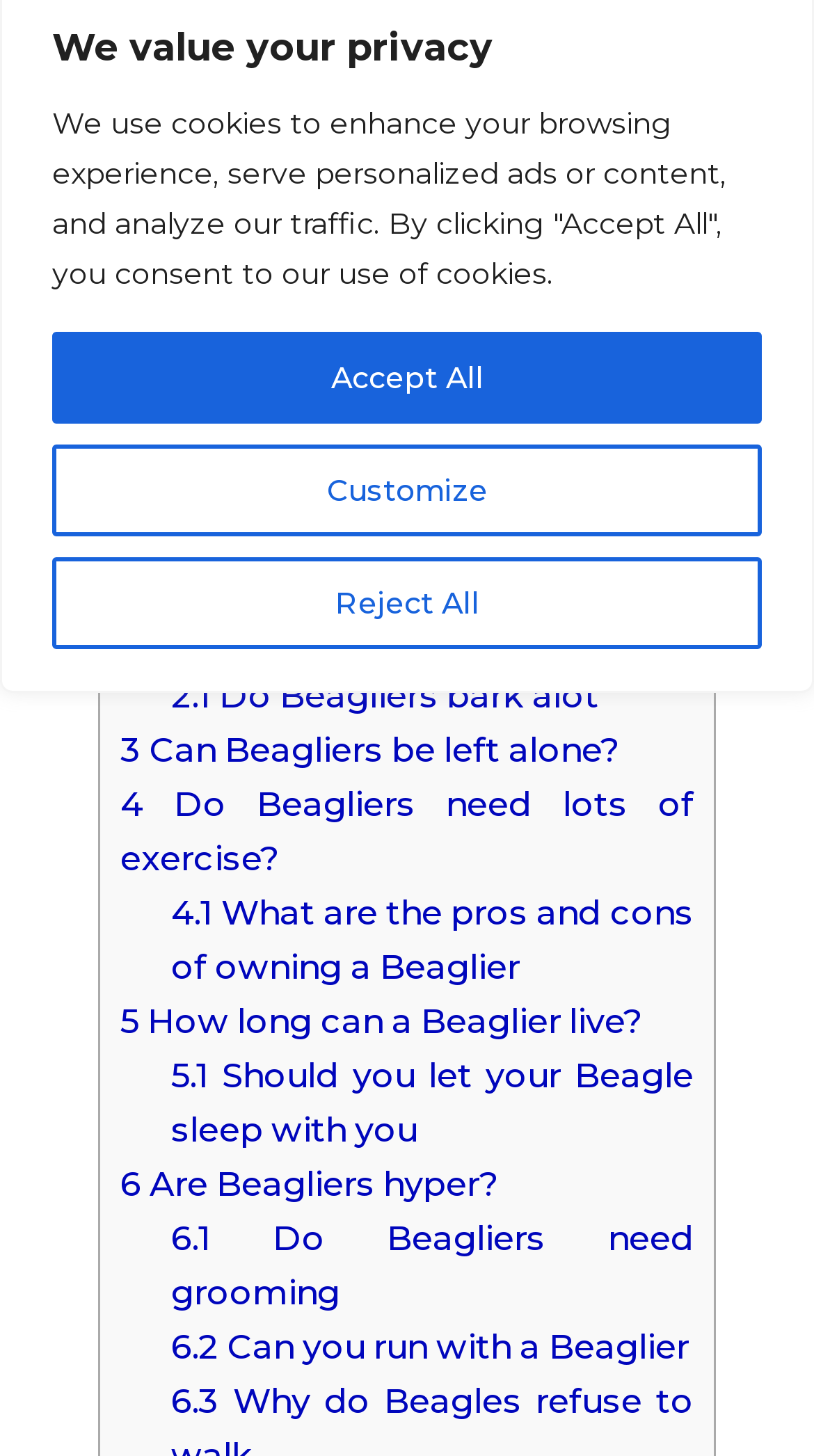Given the description: "Accept All", determine the bounding box coordinates of the UI element. The coordinates should be formatted as four float numbers between 0 and 1, [left, top, right, bottom].

[0.064, 0.228, 0.936, 0.291]